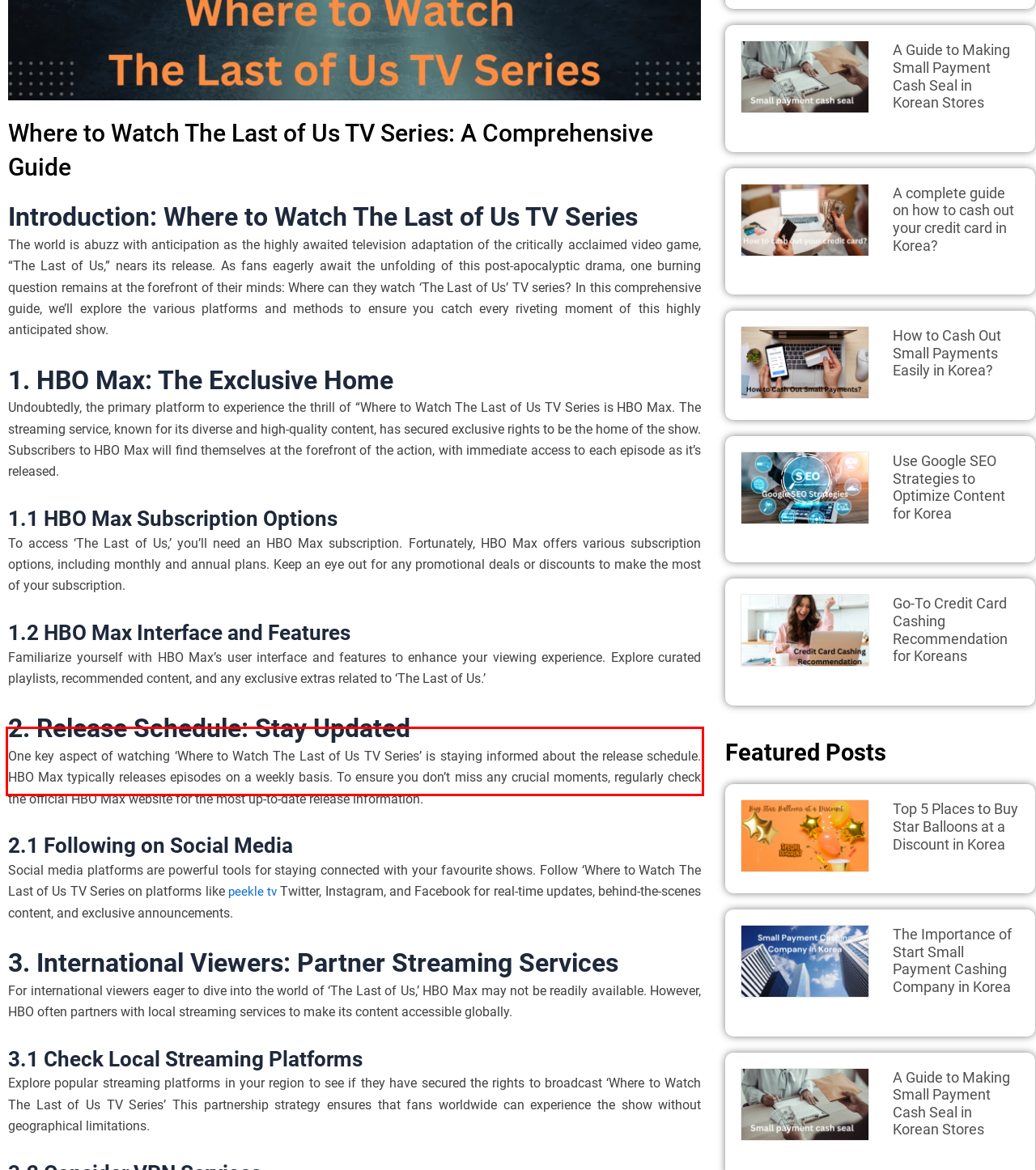Please identify and extract the text content from the UI element encased in a red bounding box on the provided webpage screenshot.

One key aspect of watching ‘Where to Watch The Last of Us TV Series’ is staying informed about the release schedule. HBO Max typically releases episodes on a weekly basis. To ensure you don’t miss any crucial moments, regularly check the official HBO Max website for the most up-to-date release information.